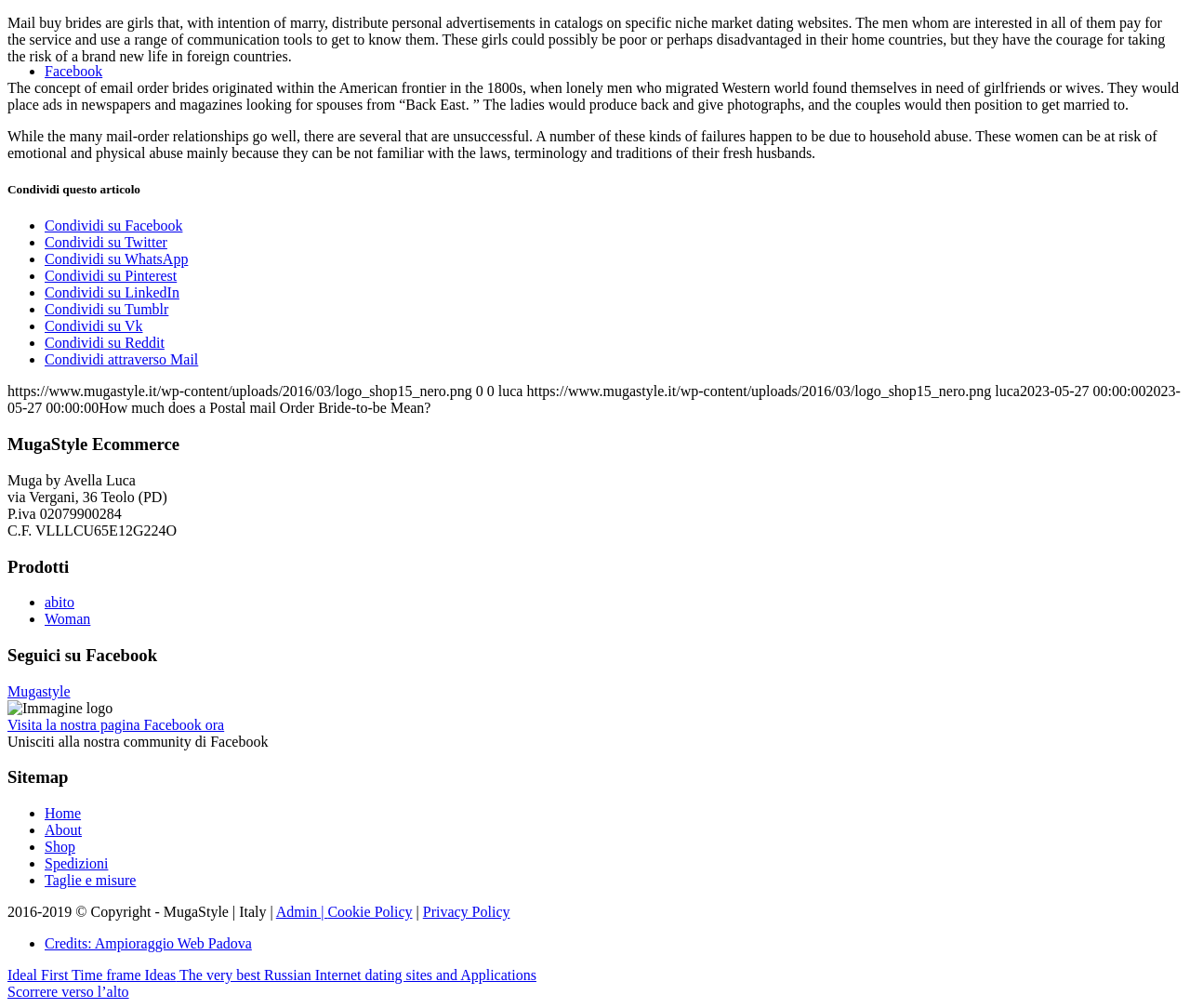Determine the coordinates of the bounding box for the clickable area needed to execute this instruction: "Read about mail order brides".

[0.006, 0.015, 0.979, 0.064]